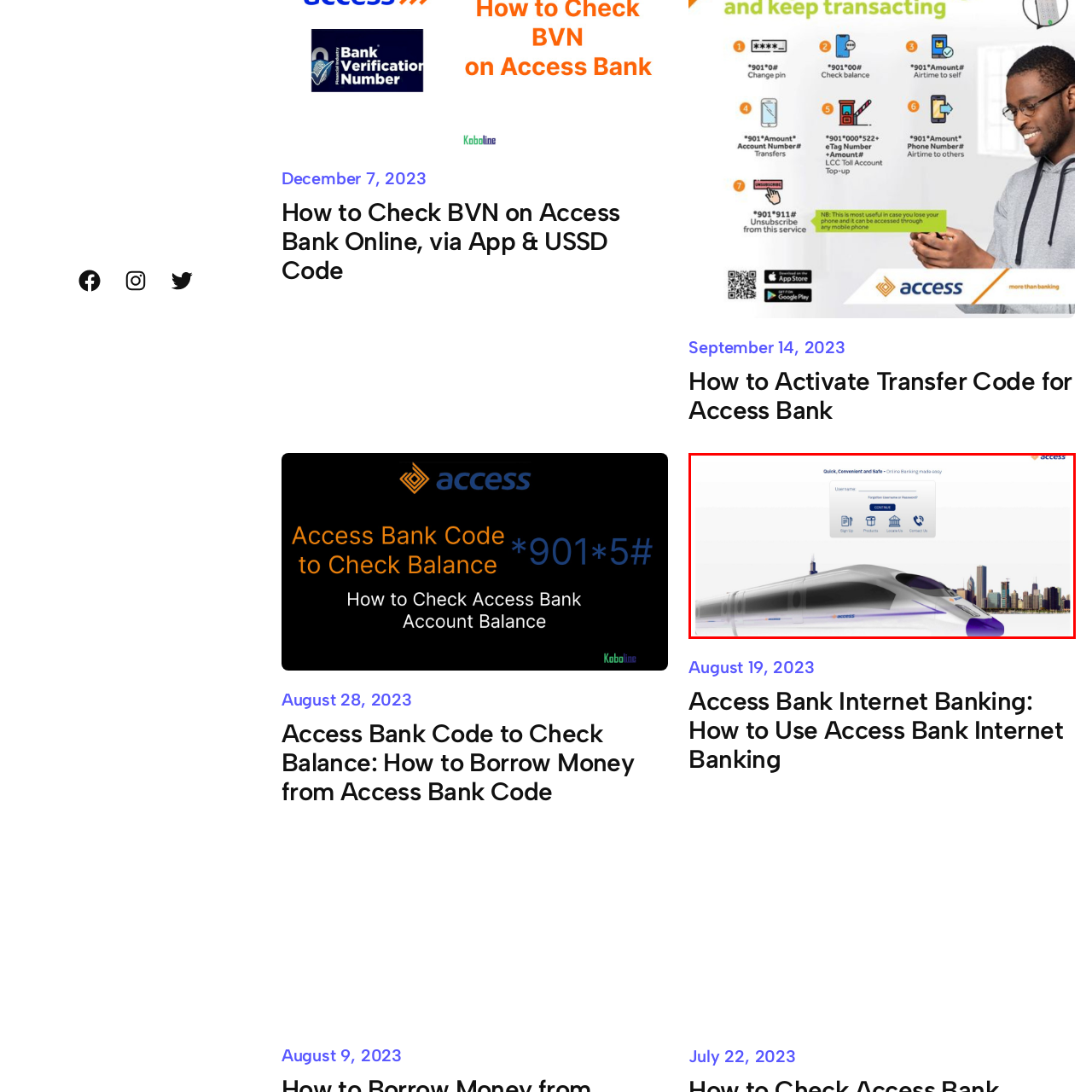Please scrutinize the image marked by the red boundary and answer the question that follows with a detailed explanation, using the image as evidence: 
What is the central element of the image?

The caption states that the user login section is central to the image, inviting customers to enter their credentials, which highlights the importance of digital banking services.